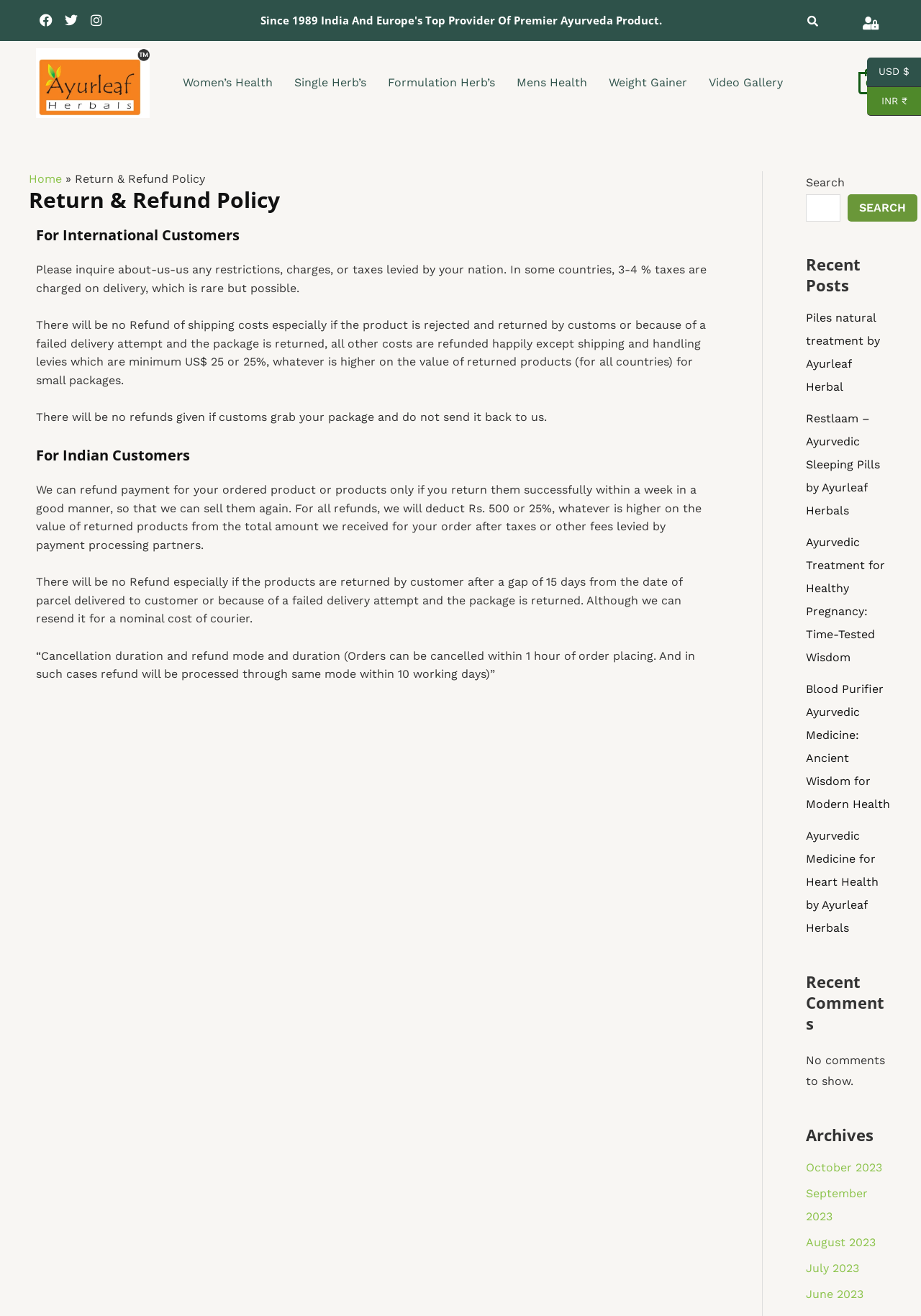Please provide the bounding box coordinates for the element that needs to be clicked to perform the following instruction: "Read about Return & Refund Policy". The coordinates should be given as four float numbers between 0 and 1, i.e., [left, top, right, bottom].

[0.031, 0.142, 0.78, 0.162]